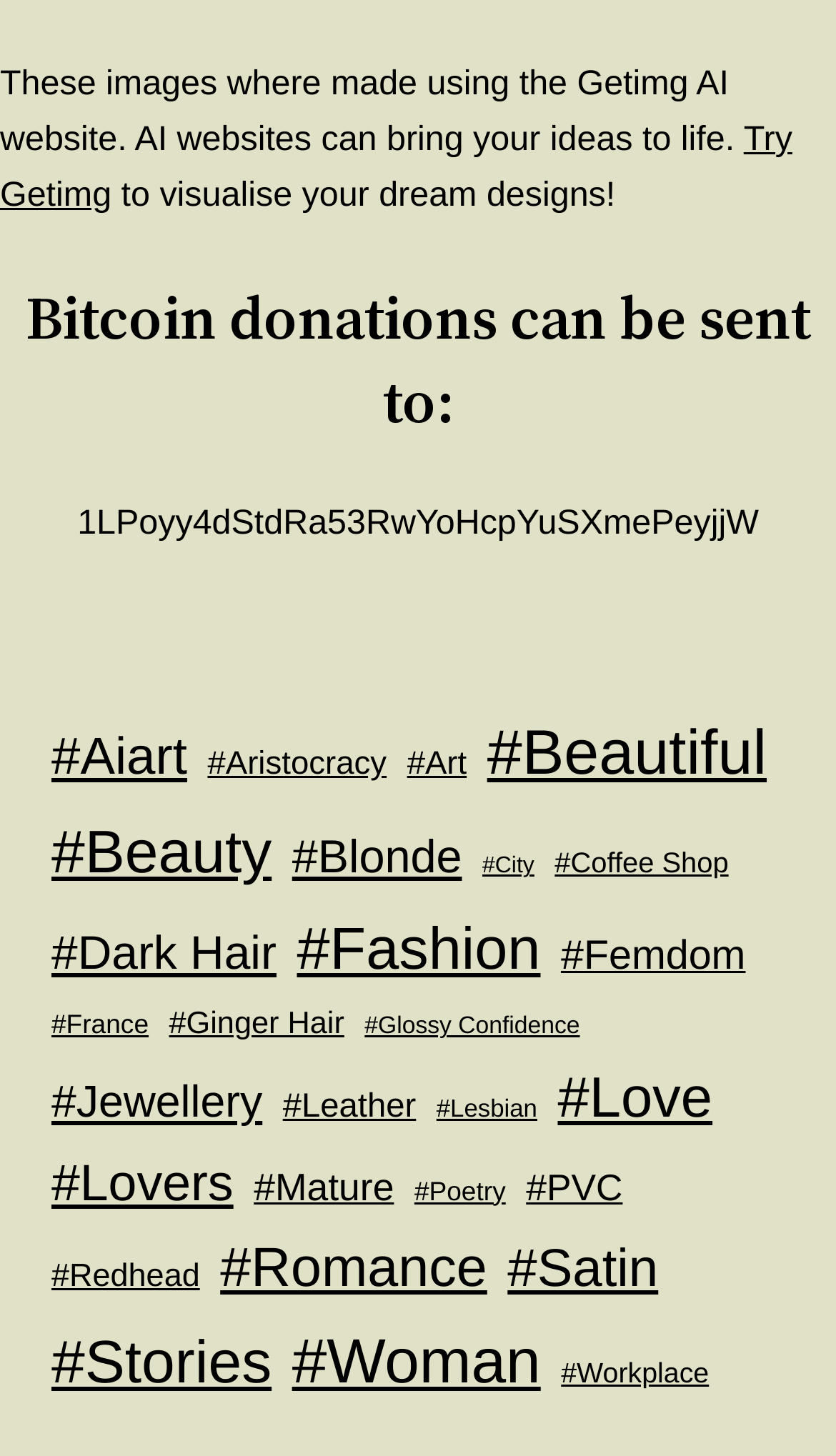Extract the bounding box coordinates for the HTML element that matches this description: "#coffee shop". The coordinates should be four float numbers between 0 and 1, i.e., [left, top, right, bottom].

[0.664, 0.578, 0.871, 0.609]